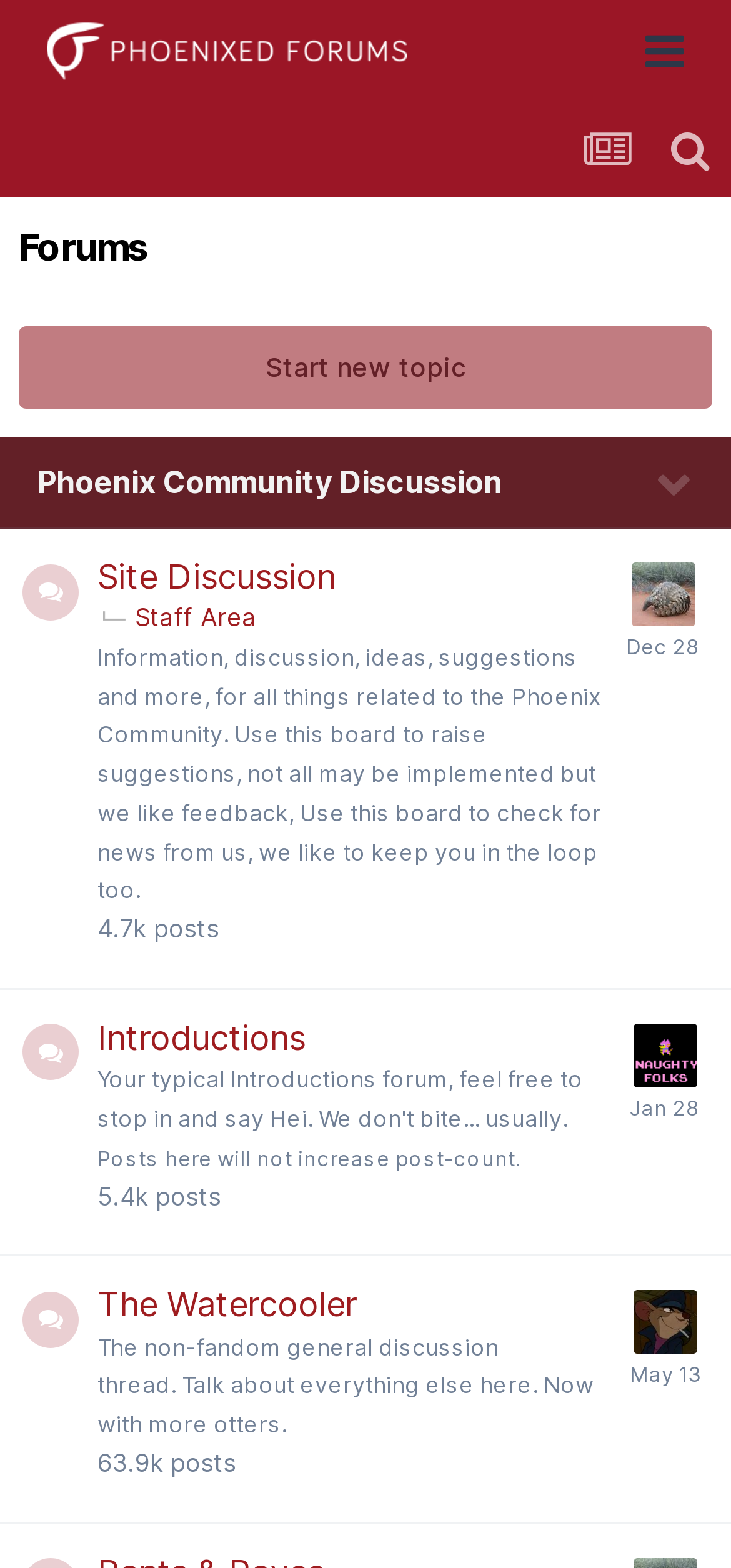Provide the bounding box coordinates of the section that needs to be clicked to accomplish the following instruction: "Check Introductions."

[0.133, 0.649, 0.418, 0.674]